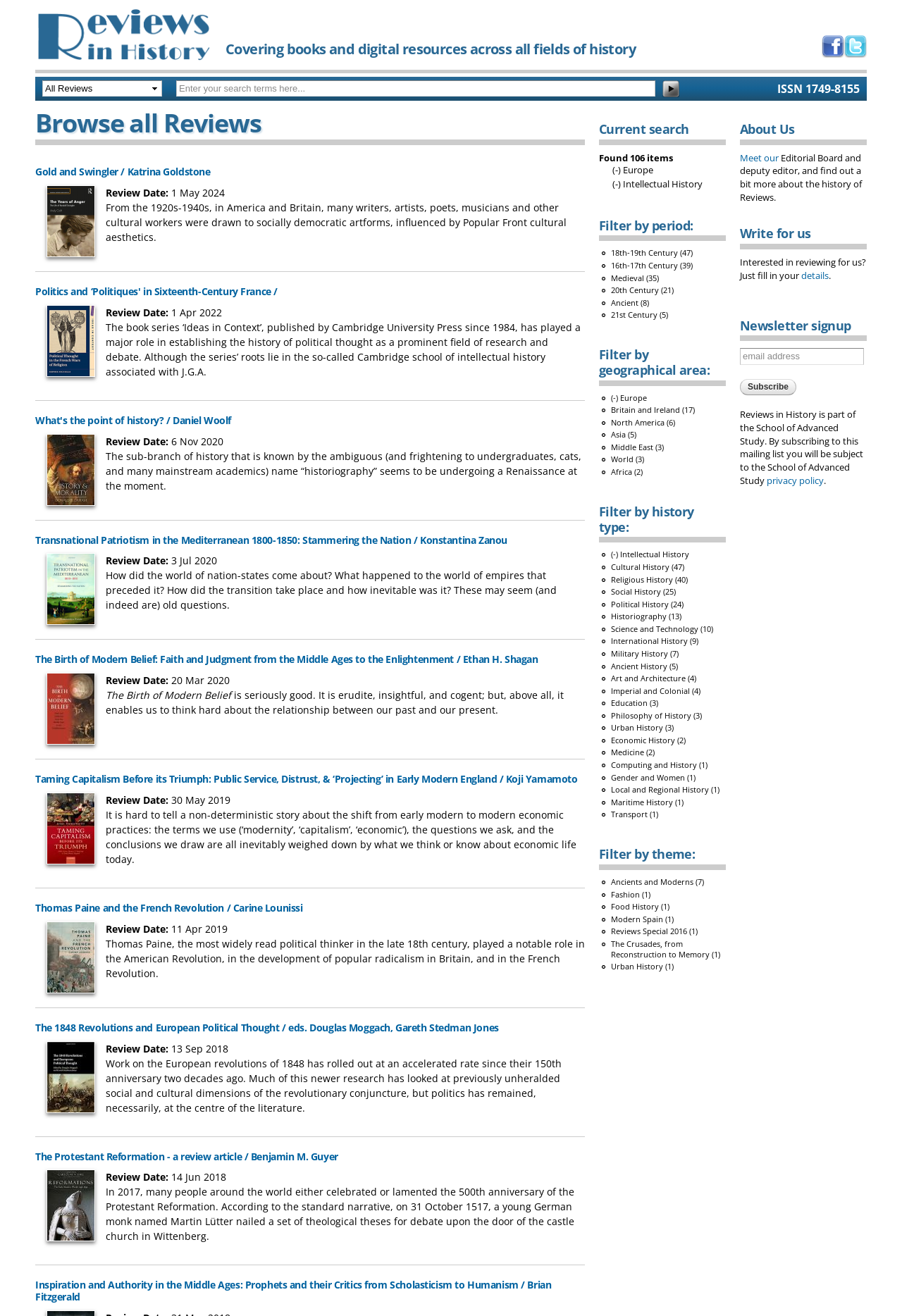Determine the bounding box coordinates of the section to be clicked to follow the instruction: "Like us on Facebook". The coordinates should be given as four float numbers between 0 and 1, formatted as [left, top, right, bottom].

[0.911, 0.033, 0.936, 0.043]